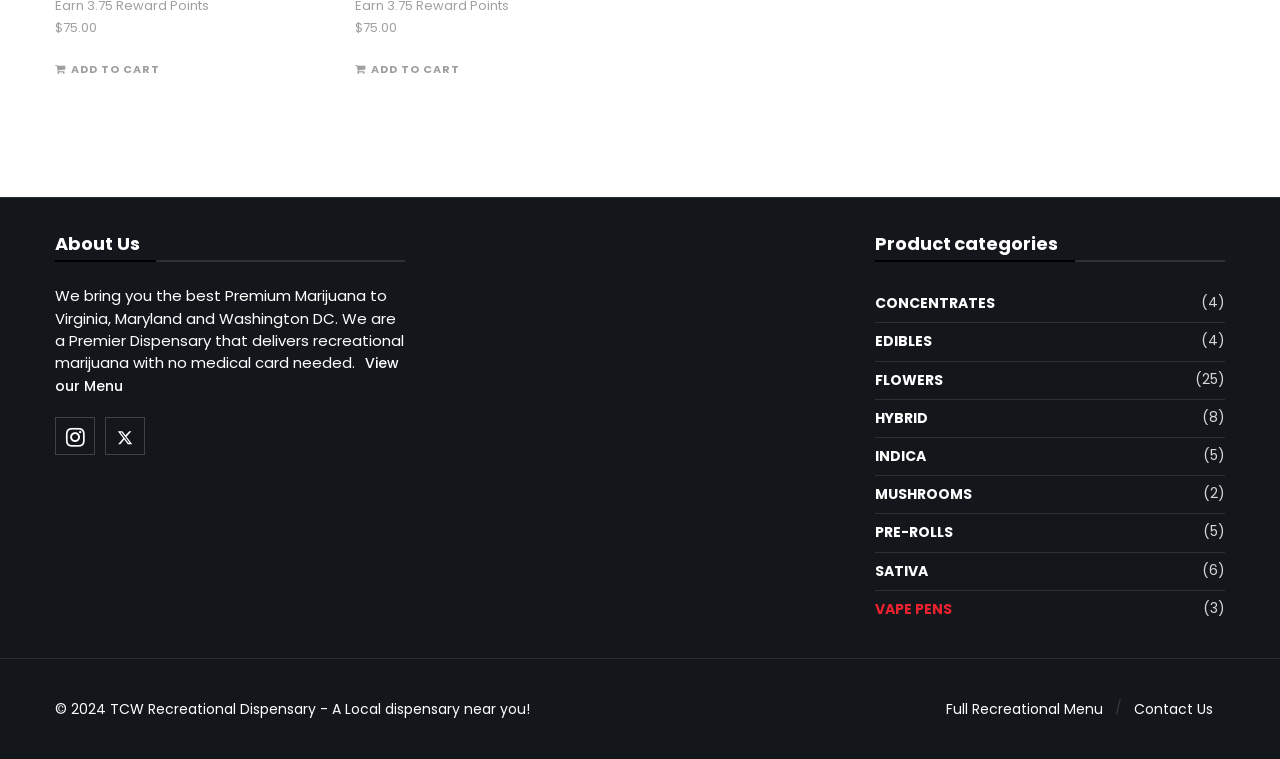Determine the bounding box coordinates for the clickable element required to fulfill the instruction: "Contact Us". Provide the coordinates as four float numbers between 0 and 1, i.e., [left, top, right, bottom].

[0.886, 0.908, 0.948, 0.96]